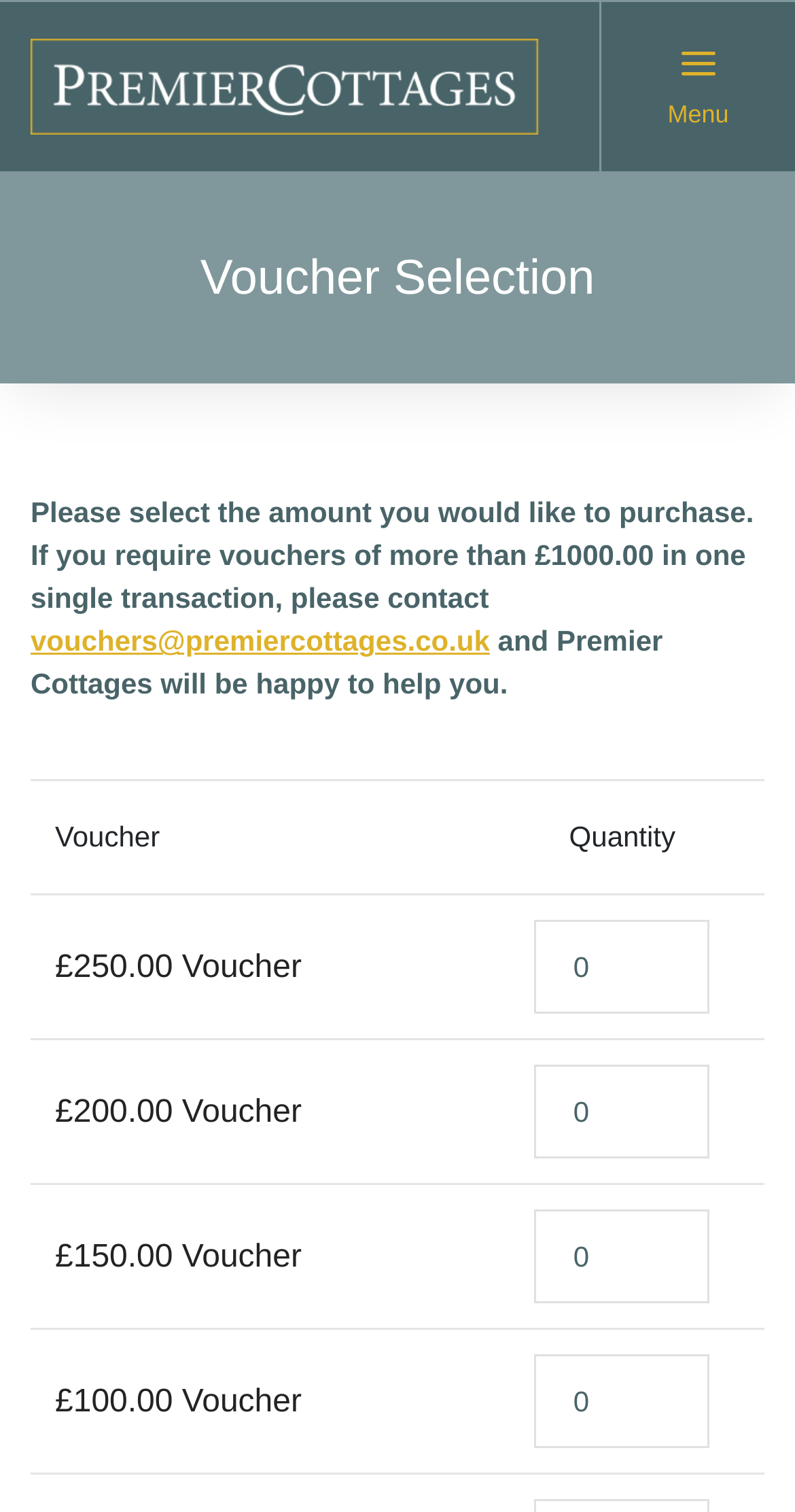Find the coordinates for the bounding box of the element with this description: "Menu".

[0.756, 0.001, 1.0, 0.114]